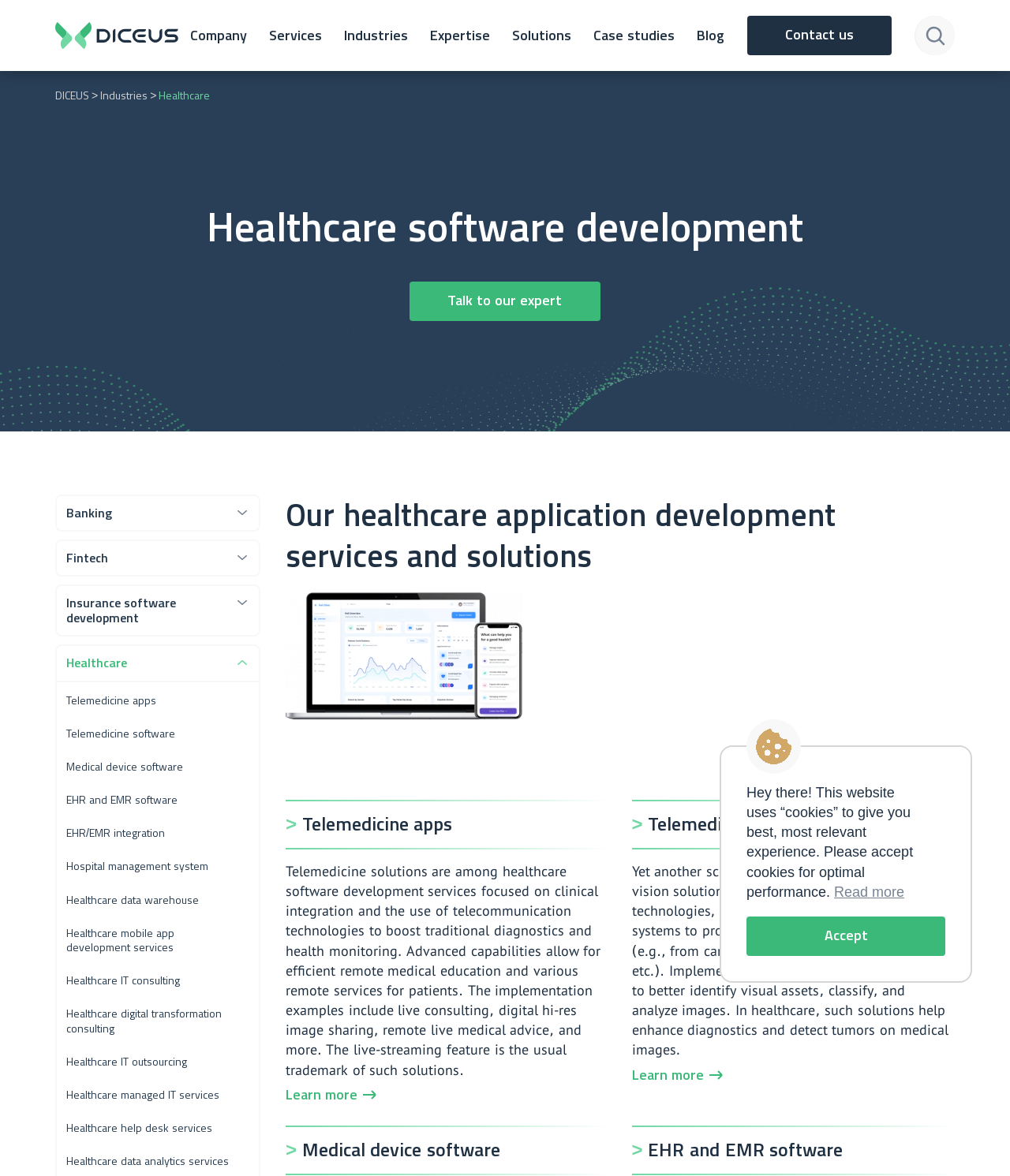Please identify the bounding box coordinates of where to click in order to follow the instruction: "Click the 'Catewa' link".

None